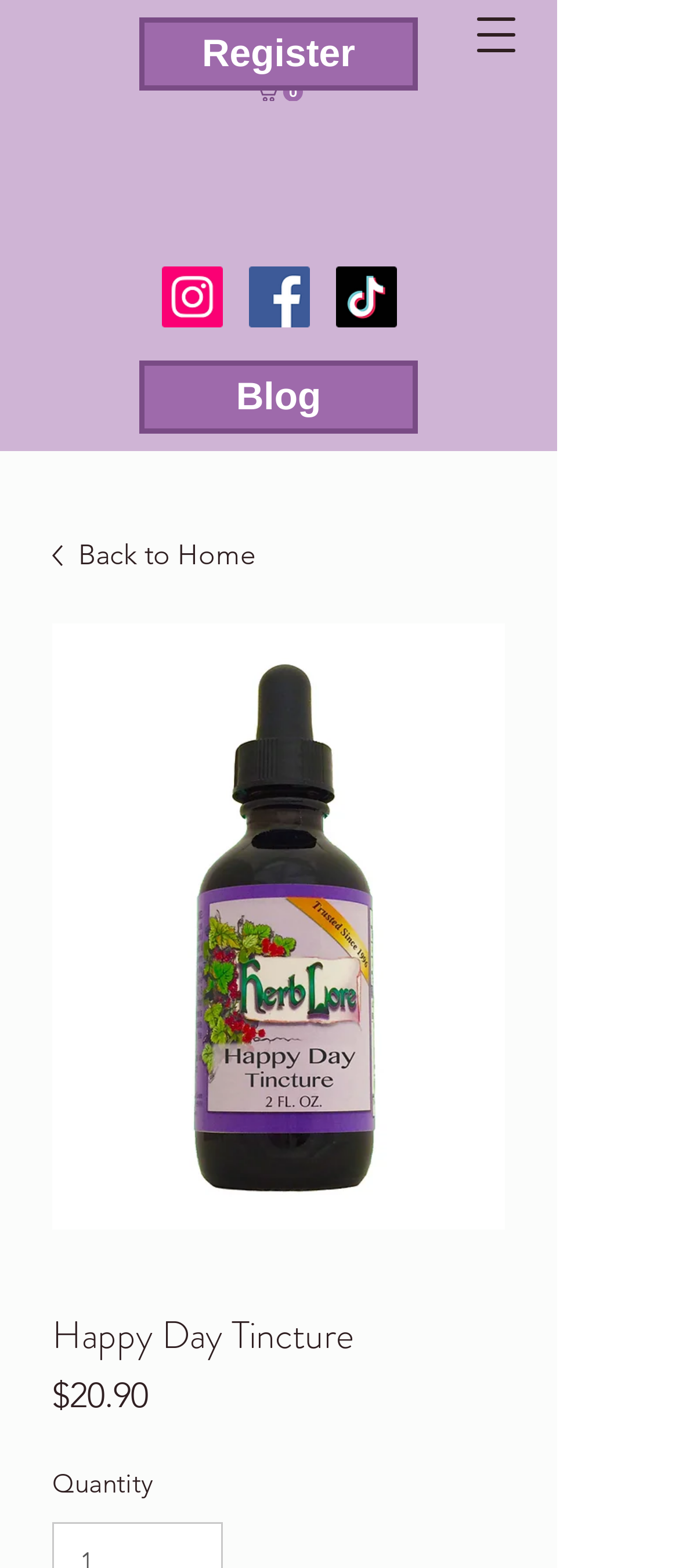Locate the bounding box coordinates of the area where you should click to accomplish the instruction: "Follow on Instagram".

[0.238, 0.17, 0.328, 0.209]